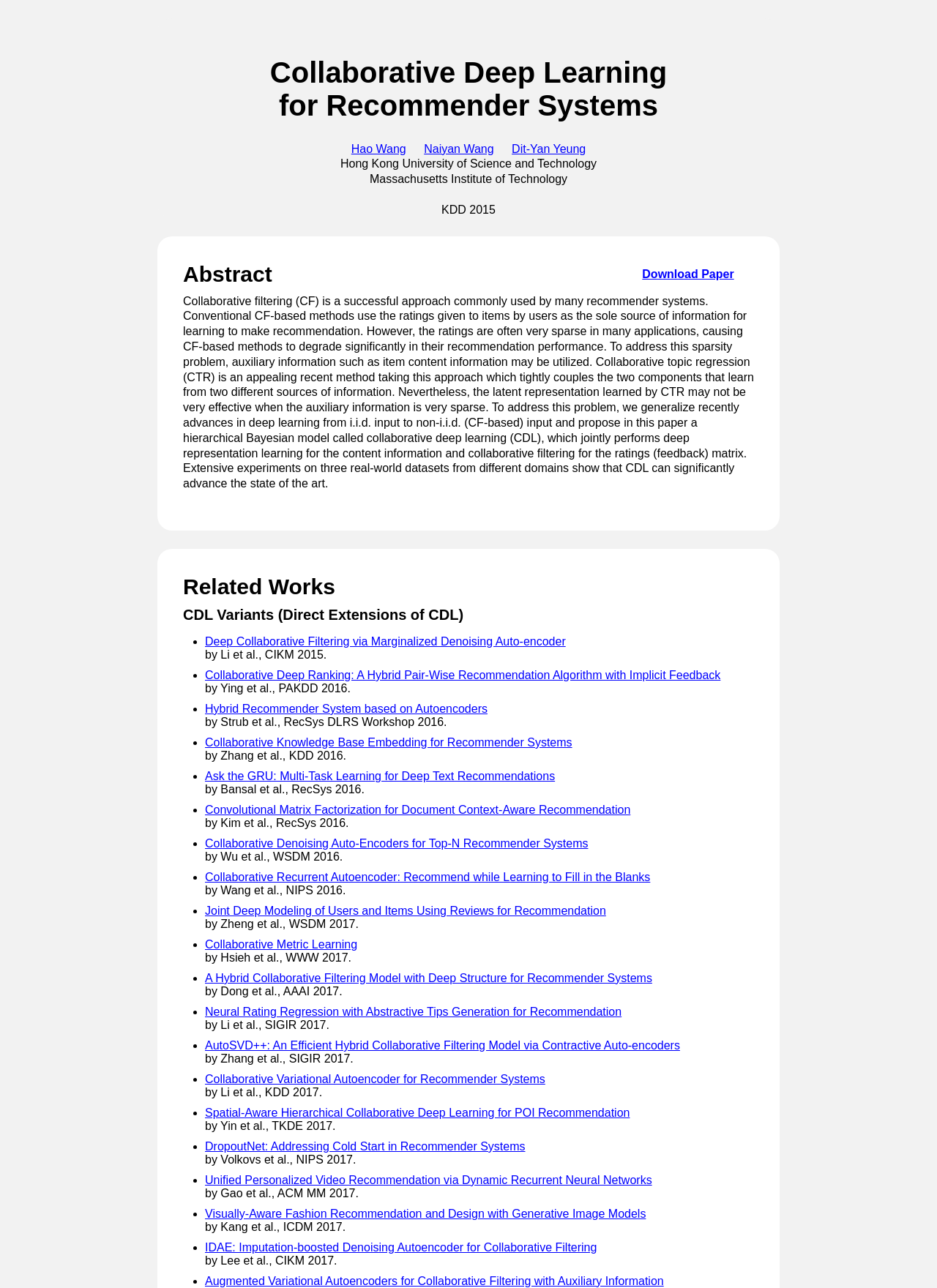Please specify the bounding box coordinates of the clickable region to carry out the following instruction: "Check the authors of the paper". The coordinates should be four float numbers between 0 and 1, in the format [left, top, right, bottom].

[0.375, 0.111, 0.433, 0.12]